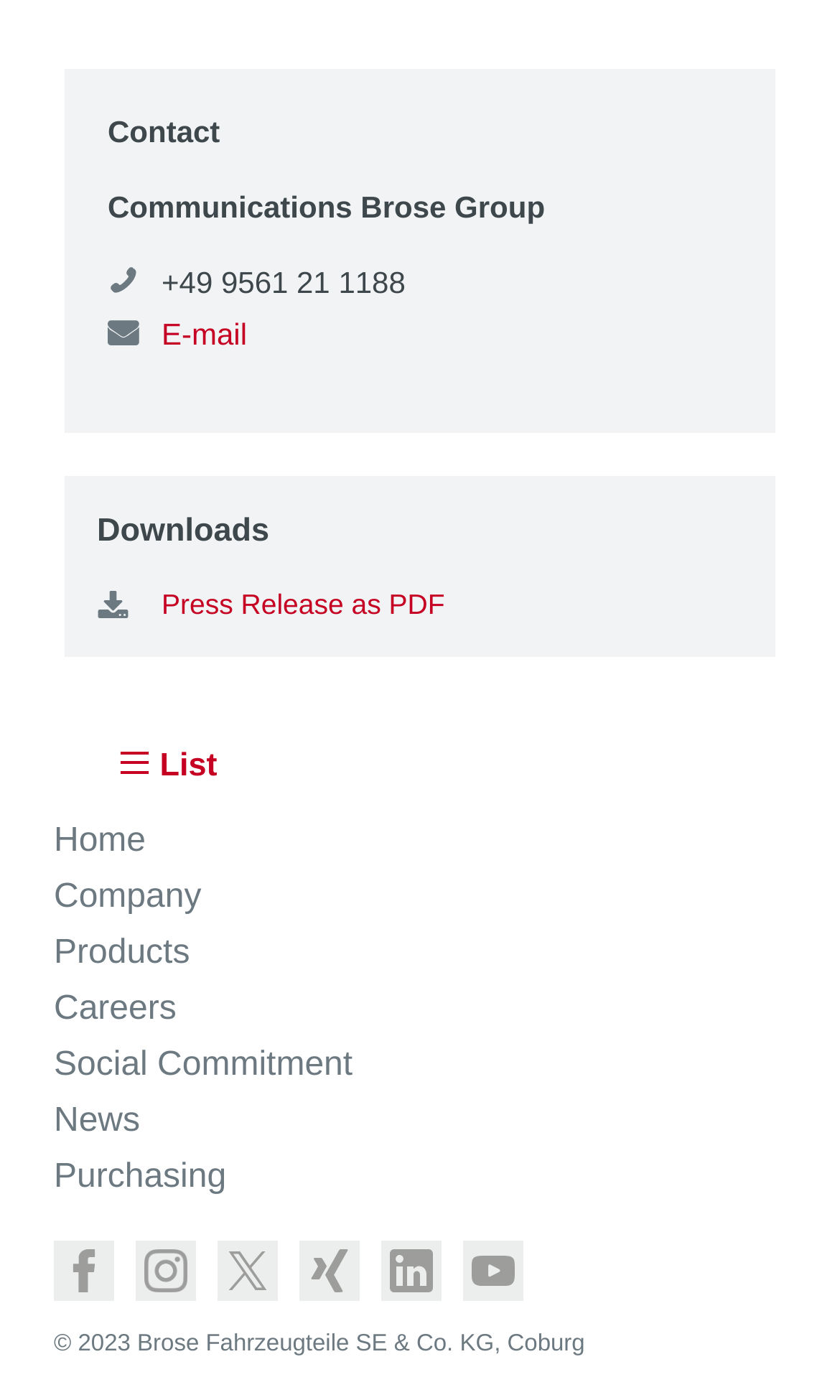Show the bounding box coordinates for the element that needs to be clicked to execute the following instruction: "Click the contact link". Provide the coordinates in the form of four float numbers between 0 and 1, i.e., [left, top, right, bottom].

[0.128, 0.187, 0.872, 0.217]